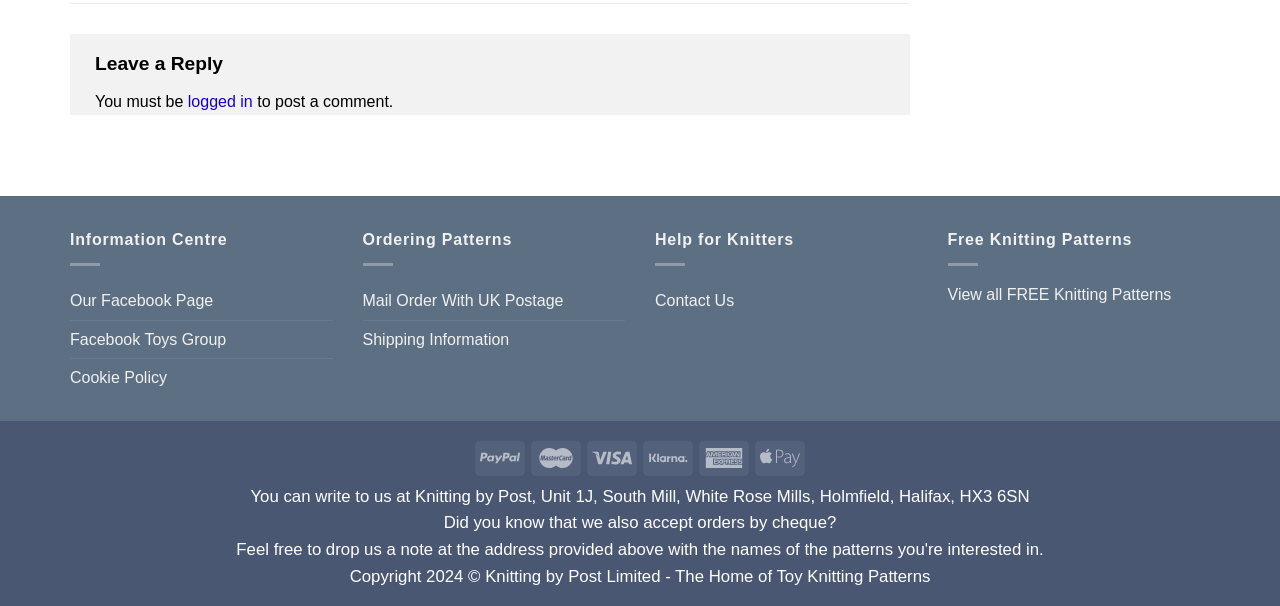Provide a brief response to the question below using one word or phrase:
What is the text above the 'logged in' link?

You must be